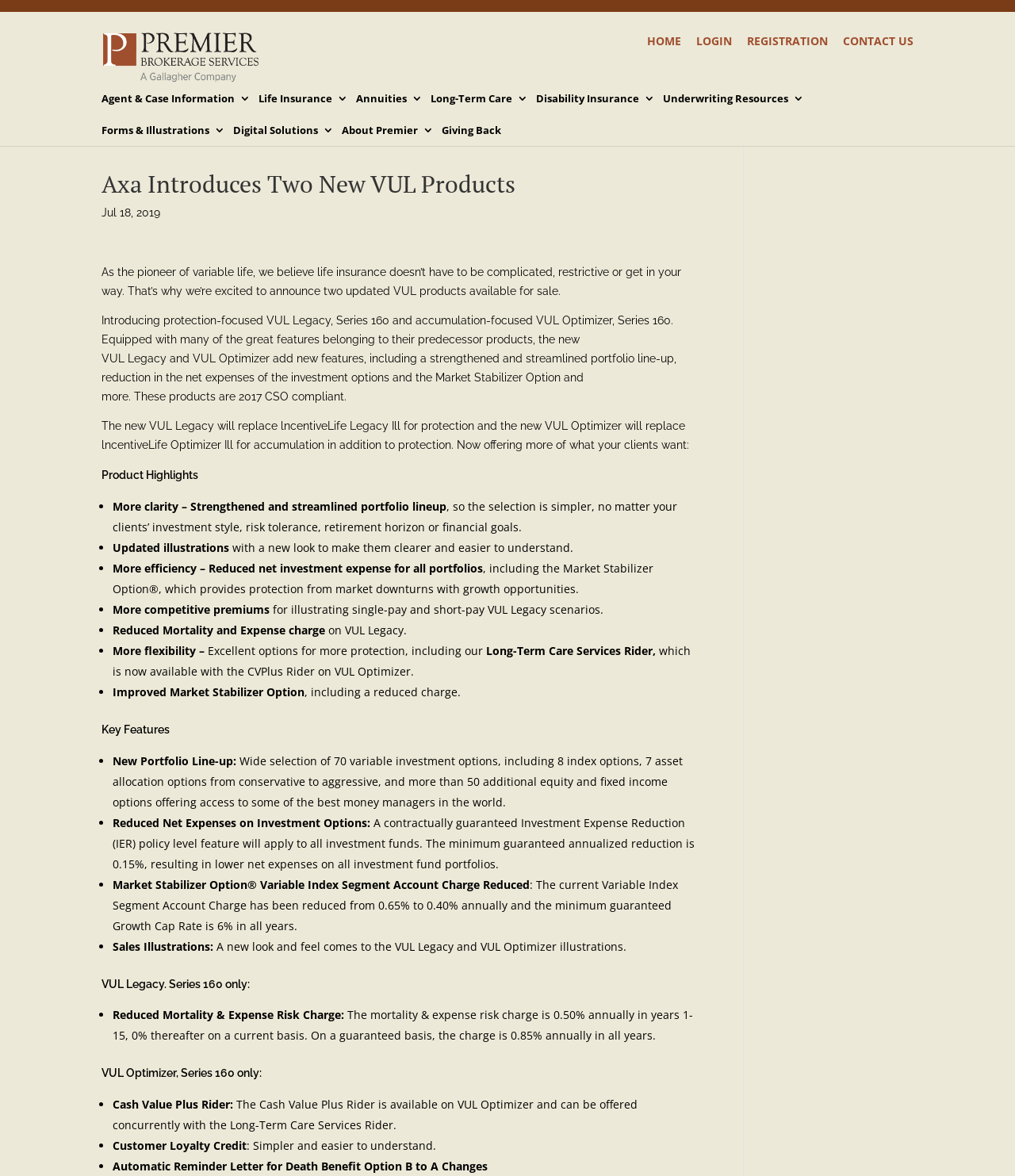Please determine the bounding box coordinates of the element to click in order to execute the following instruction: "Click on 'Agent & Case Information'". The coordinates should be four float numbers between 0 and 1, specified as [left, top, right, bottom].

[0.1, 0.07, 0.247, 0.097]